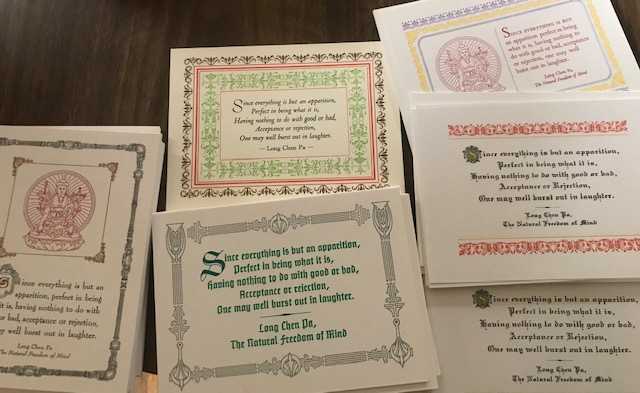Provide an in-depth description of all elements within the image.

The image showcases a collection of beautifully designed cards featuring elegant borders and distinctive motifs. Each card contains a quote attributed to Long Chen Dr., emphasizing themes related to acceptance and the nature of existence. The quotes read, "Since everything is but an apparition, perfect in being what it is, having nothing to do with good or bad, acceptance or rejection, one may well burst out in laughter." This philosophical message is presented in various styles and colors, adding a sense of artistic variety to the collection. The cards are arranged on a wooden surface, highlighting their decorative aspects and inviting the viewer to reflect on the insightful messages they convey.